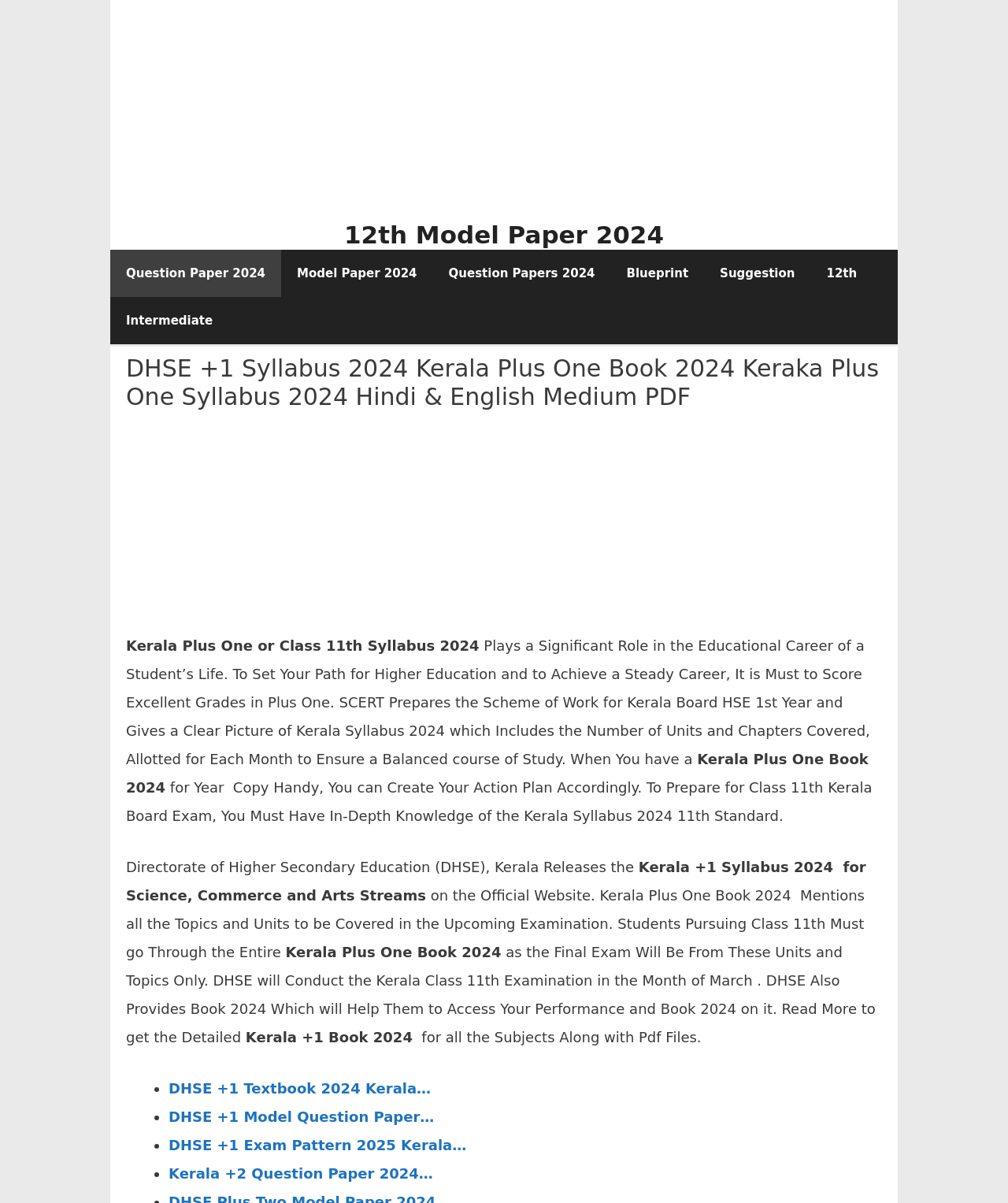What is the importance of Kerala Syllabus 2024?
Using the details from the image, give an elaborate explanation to answer the question.

According to the webpage, it is must to score excellent grades in Plus One, and to achieve this, students must have in-depth knowledge of the Kerala Syllabus 2024, which includes all the topics and units to be covered in the upcoming examination.